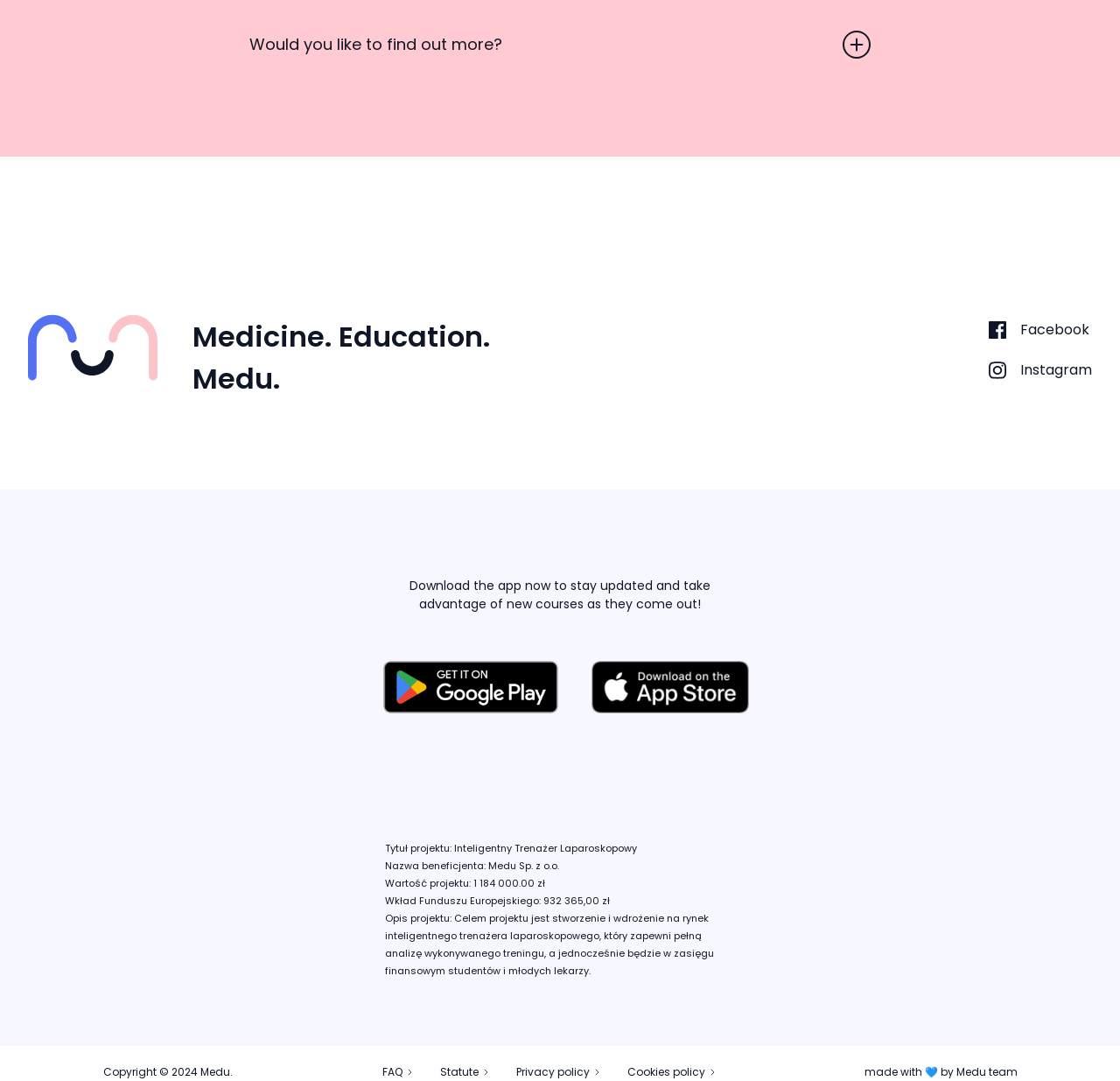Specify the bounding box coordinates of the area to click in order to execute this command: 'Download the app now'. The coordinates should consist of four float numbers ranging from 0 to 1, and should be formatted as [left, top, right, bottom].

[0.366, 0.533, 0.634, 0.567]